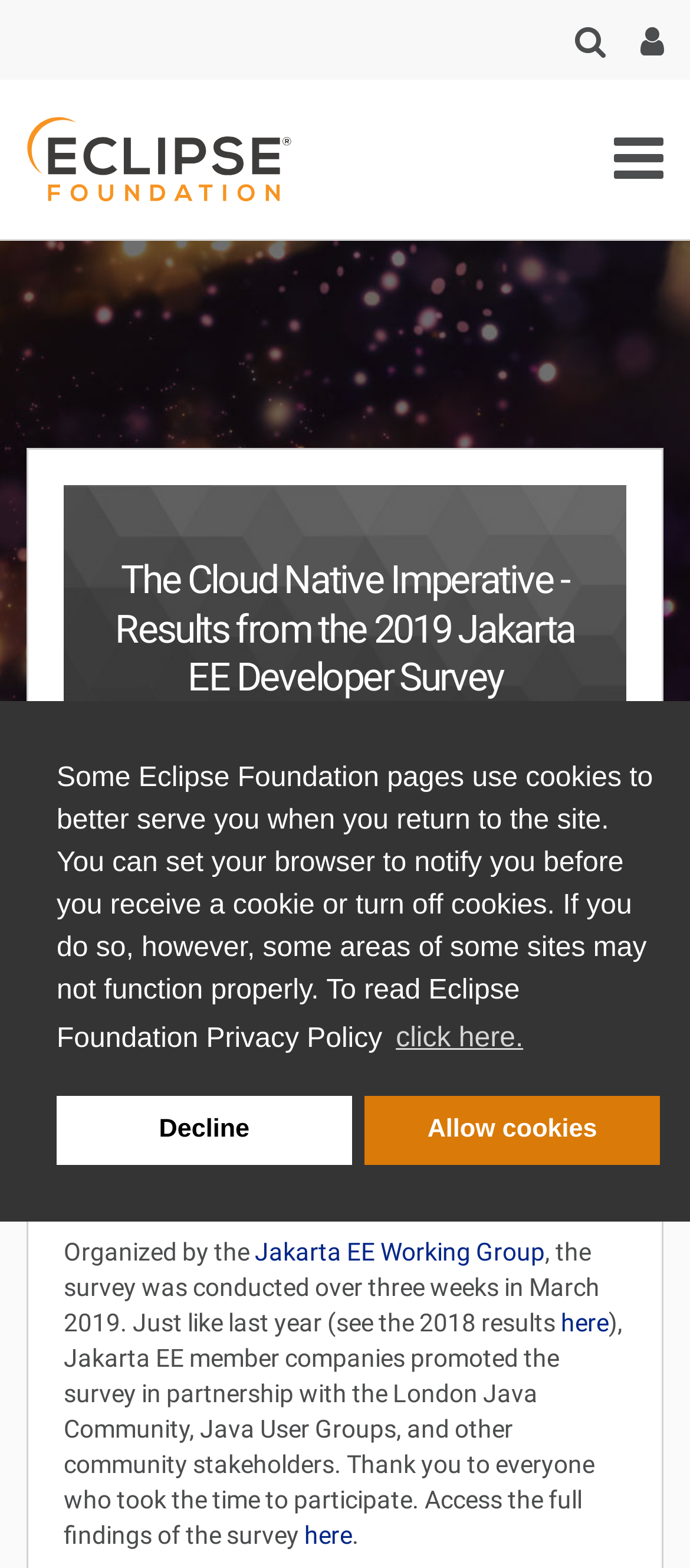Identify the bounding box coordinates of the HTML element based on this description: "here".

[0.441, 0.969, 0.51, 0.987]